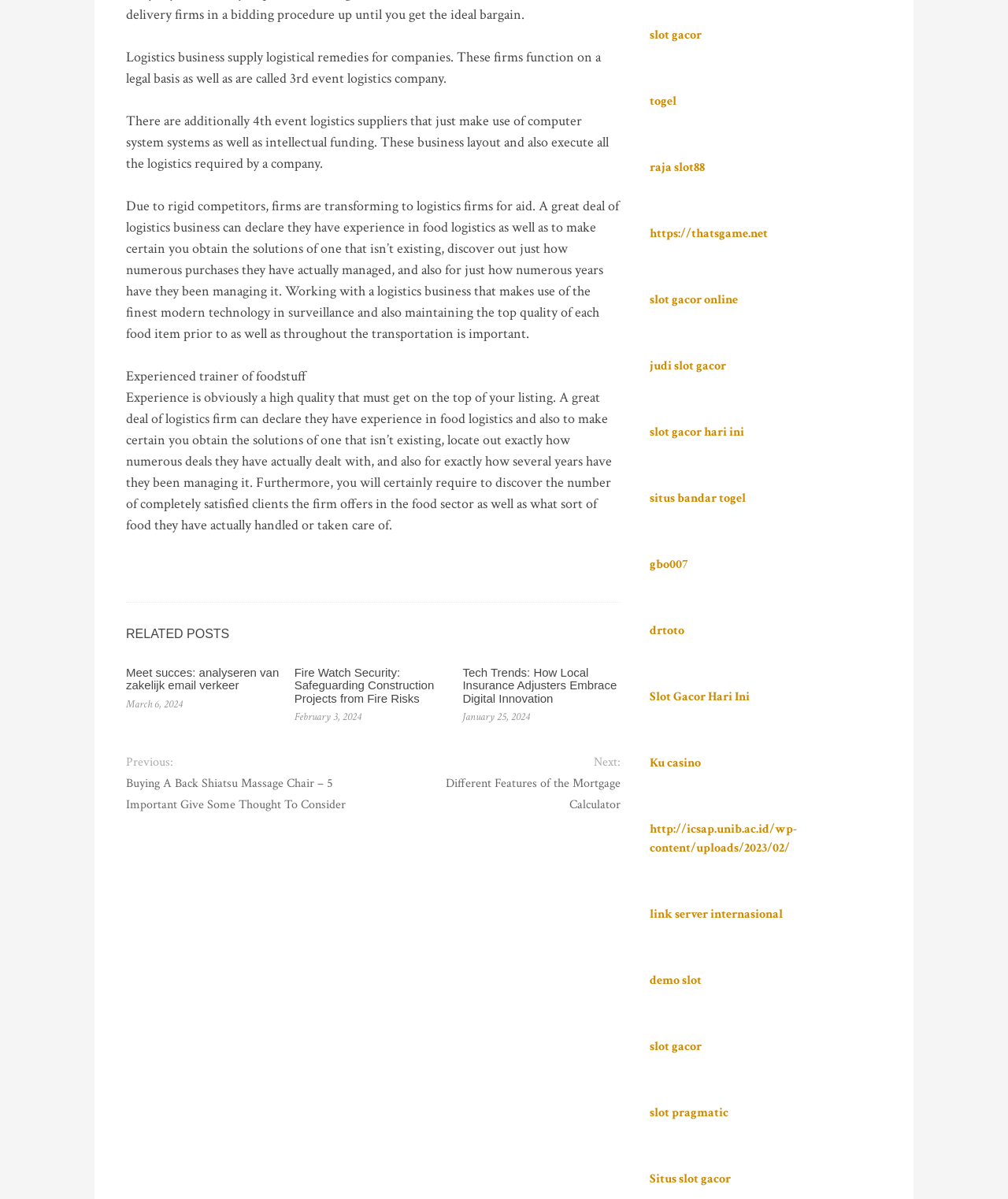Please determine the bounding box of the UI element that matches this description: http://icsap.unib.ac.id/wp-content/uploads/2023/02/. The coordinates should be given as (top-left x, top-left y, bottom-right x, bottom-right y), with all values between 0 and 1.

[0.644, 0.685, 0.79, 0.714]